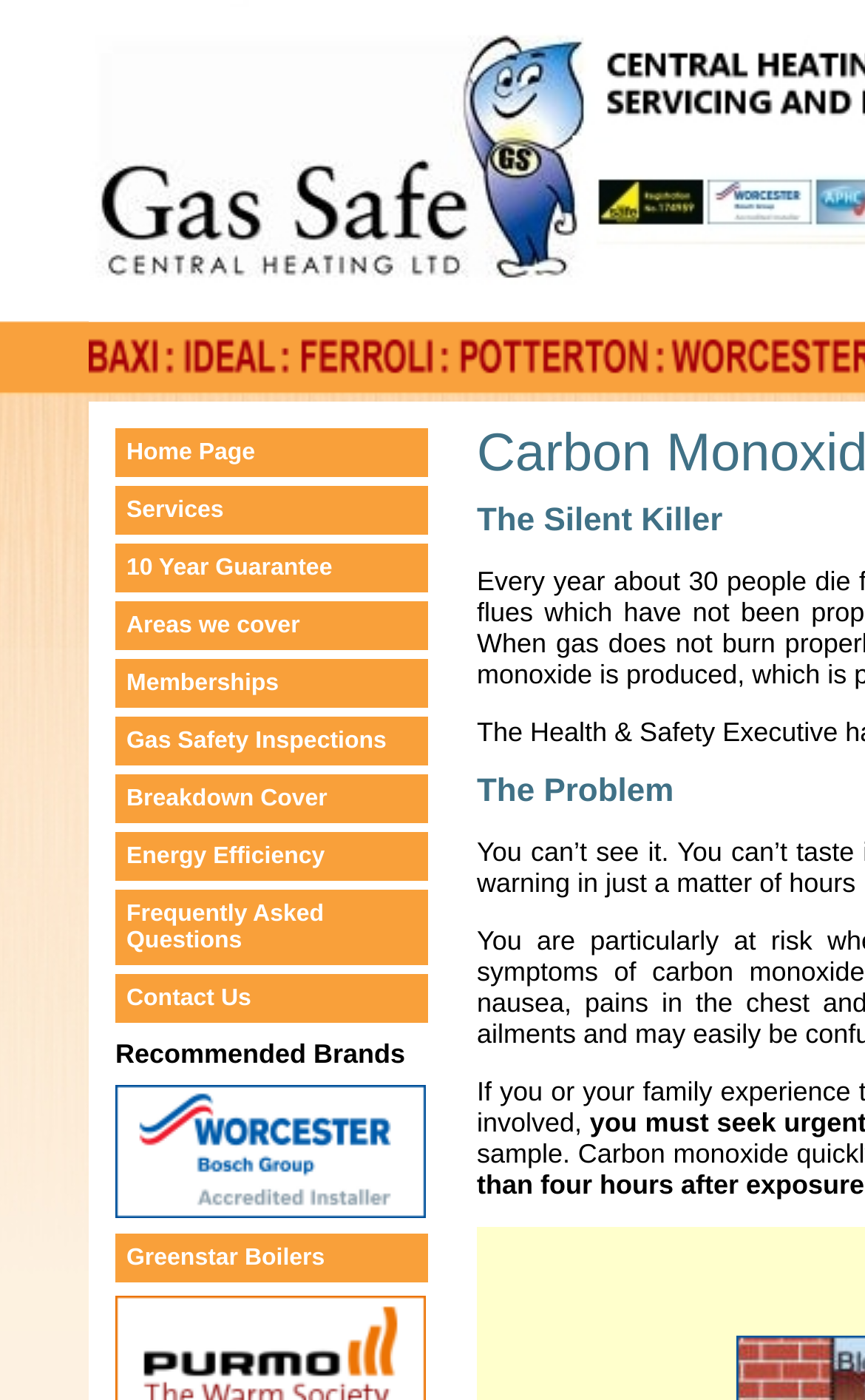Please provide a short answer using a single word or phrase for the question:
What is the brand name of the second boiler listed?

Greenstar Boilers